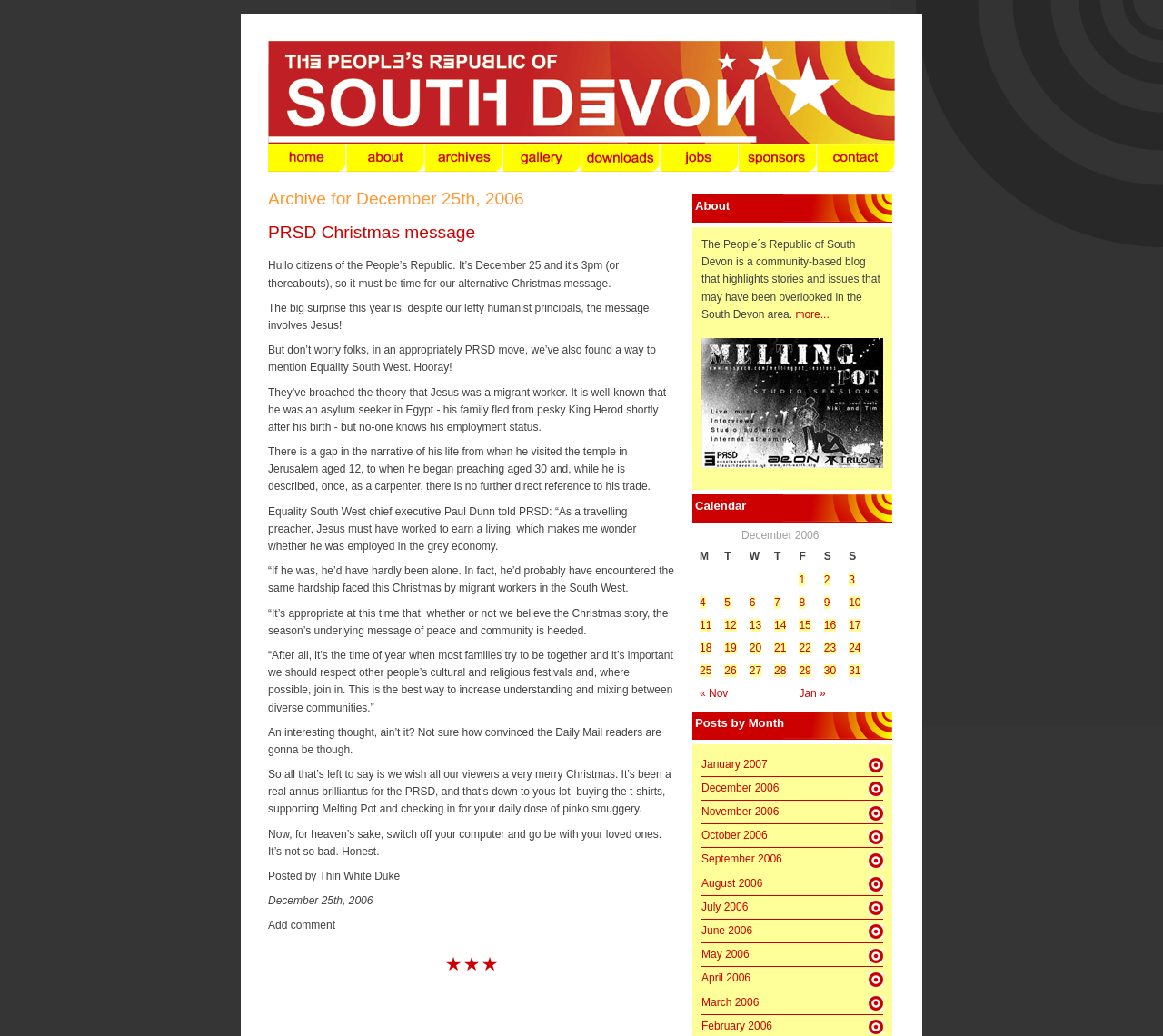Please determine the bounding box of the UI element that matches this description: March 2006. The coordinates should be given as (top-left x, top-left y, bottom-right x, bottom-right y), with all values between 0 and 1.

[0.603, 0.958, 0.759, 0.977]